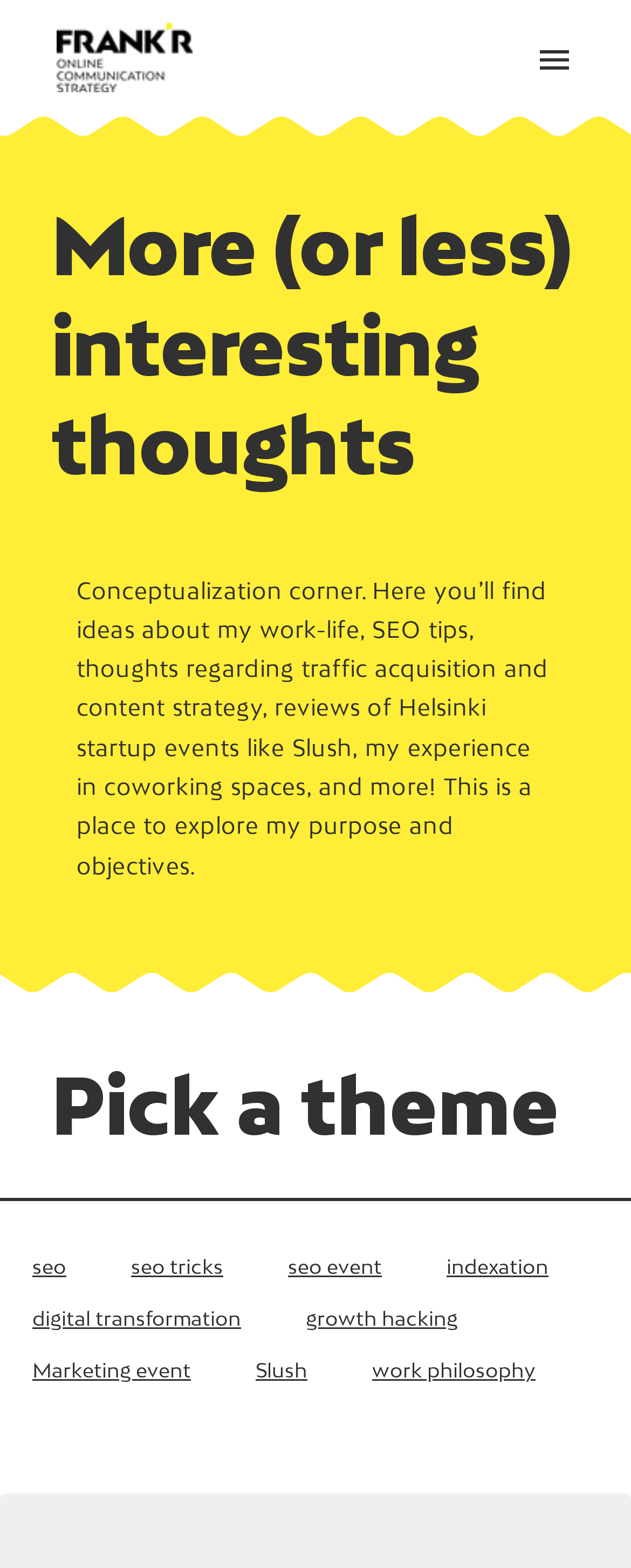Identify the bounding box coordinates of the section to be clicked to complete the task described by the following instruction: "Click on the FRANK'R seo helsinki link". The coordinates should be four float numbers between 0 and 1, formatted as [left, top, right, bottom].

[0.09, 0.014, 0.306, 0.061]